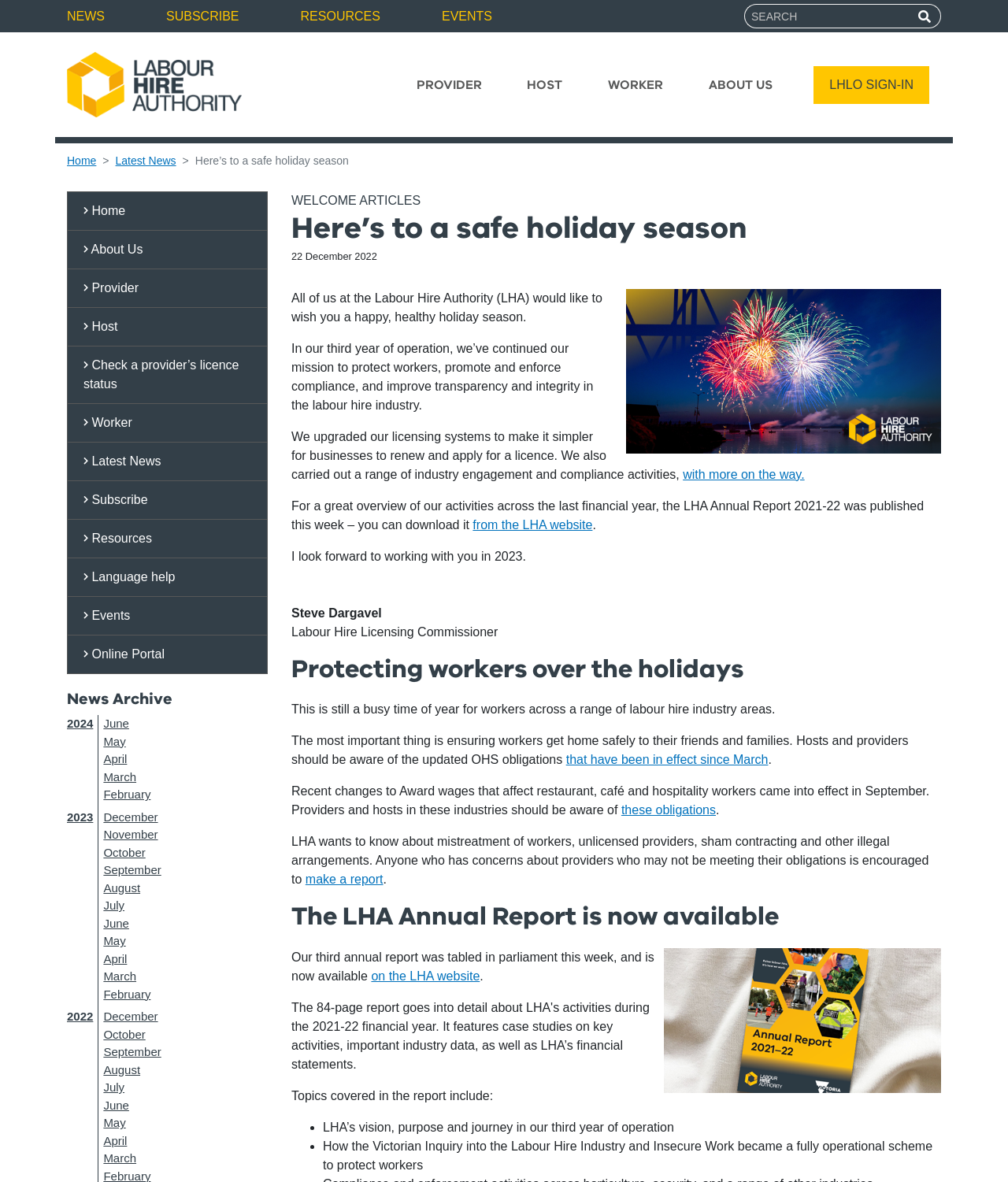What changes to Award wages came into effect in September?
Answer the question with as much detail as you can, using the image as a reference.

The answer can be found in the section 'Protecting workers over the holidays' where it is mentioned that recent changes to Award wages that affect restaurant, café and hospitality workers came into effect in September.